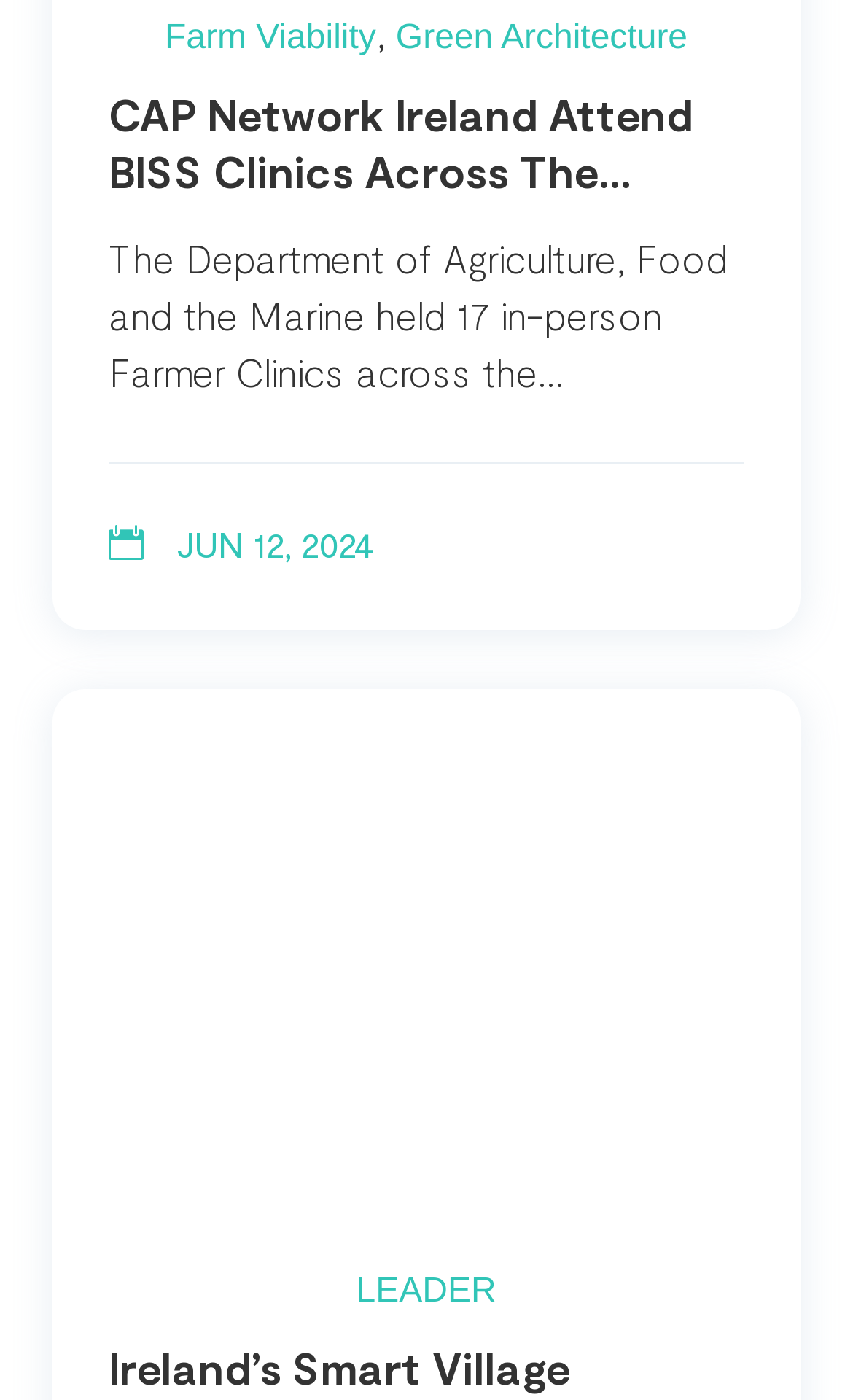Analyze the image and provide a detailed answer to the question: What is the topic of the first link?

The first link on the webpage has the text 'Farm Viability', which suggests that it is related to the viability of farms.